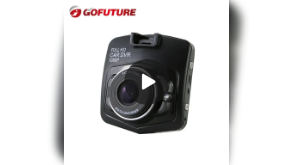What is the brand of the camera?
Refer to the image and provide a one-word or short phrase answer.

Gaminol